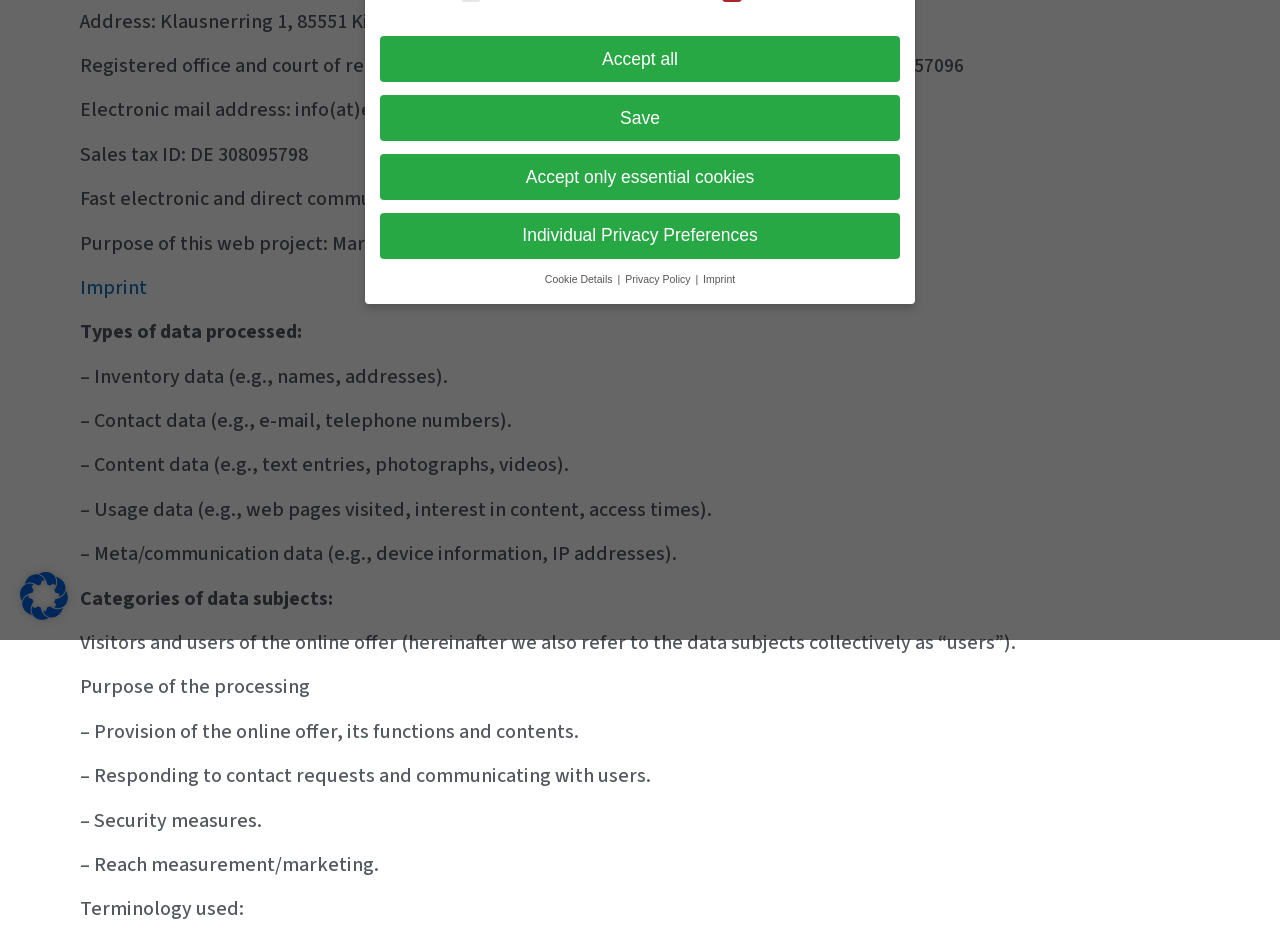Please find the bounding box coordinates in the format (top-left x, top-left y, bottom-right x, bottom-right y) for the given element description. Ensure the coordinates are floating point numbers between 0 and 1. Description: Save

[0.297, 0.101, 0.703, 0.15]